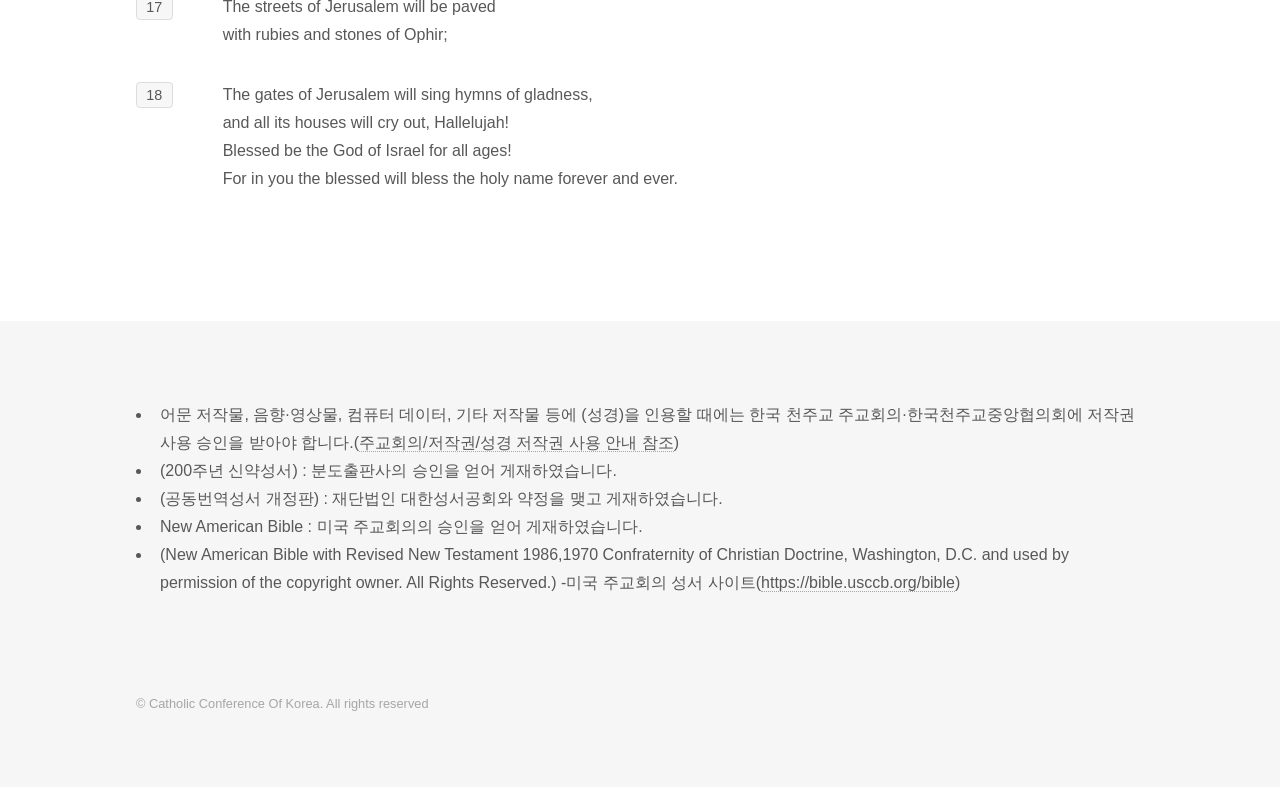Answer briefly with one word or phrase:
What is the URL of the American Bible website?

https://bible.usccb.org/bible